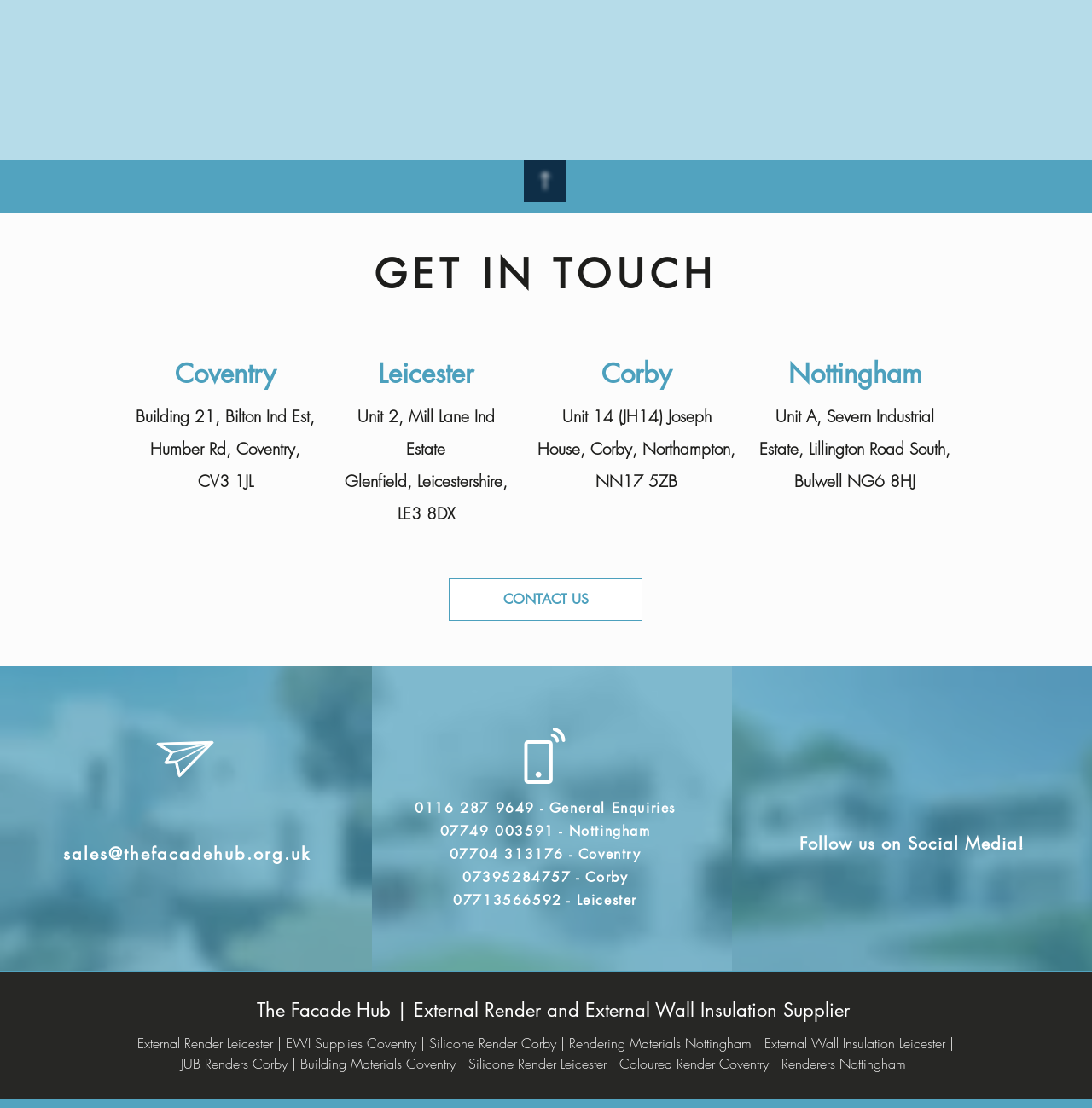Reply to the question with a single word or phrase:
What is the company name?

The Facade Hub